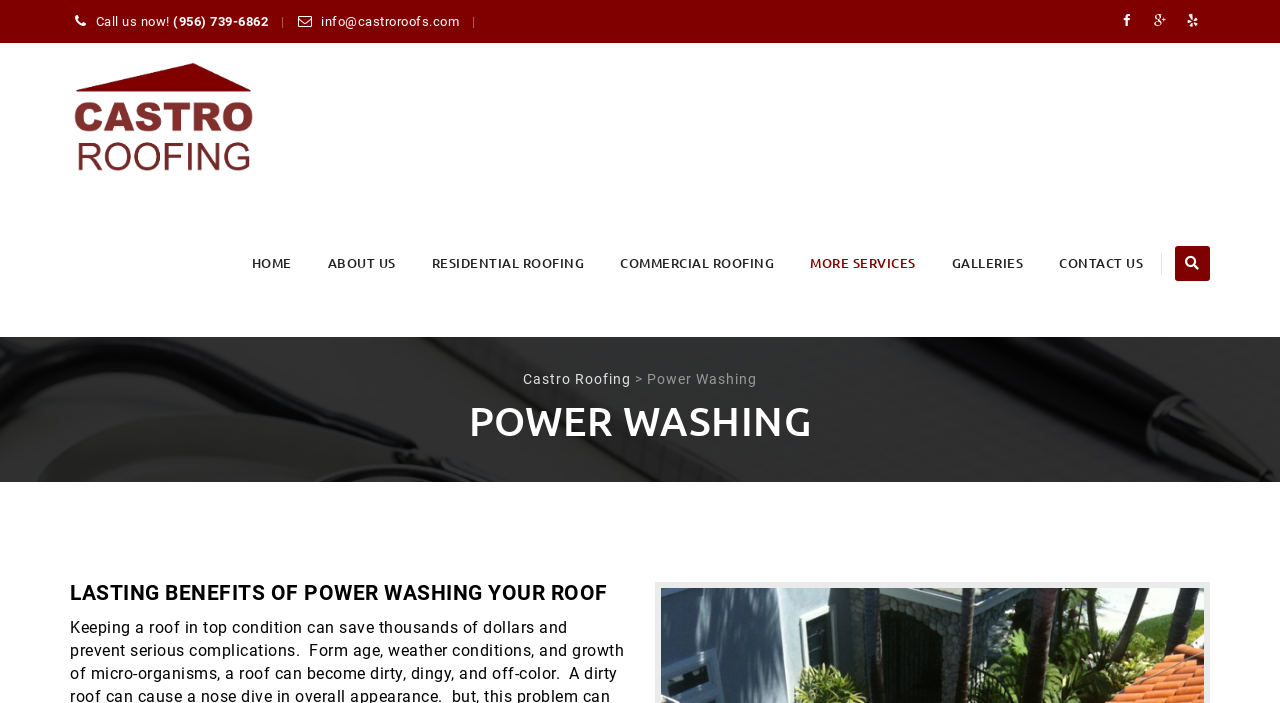Please study the image and answer the question comprehensively:
What is the benefit of power washing?

I found the benefit of power washing by looking at the bottom section of the webpage, where it says 'LASTING BENEFITS OF POWER WASHING YOUR ROOF'.